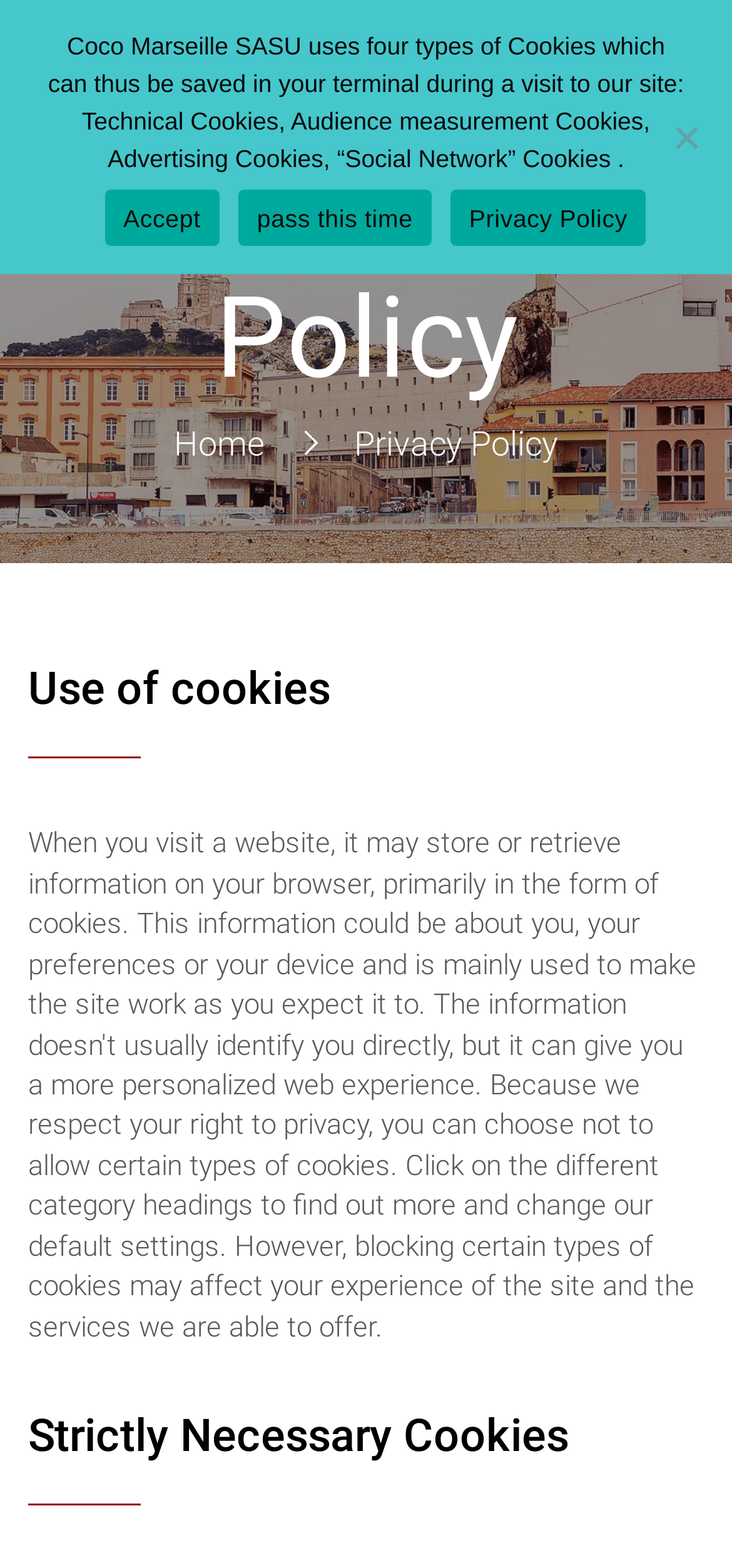How many navigation links are available?
Answer the question with just one word or phrase using the image.

Two